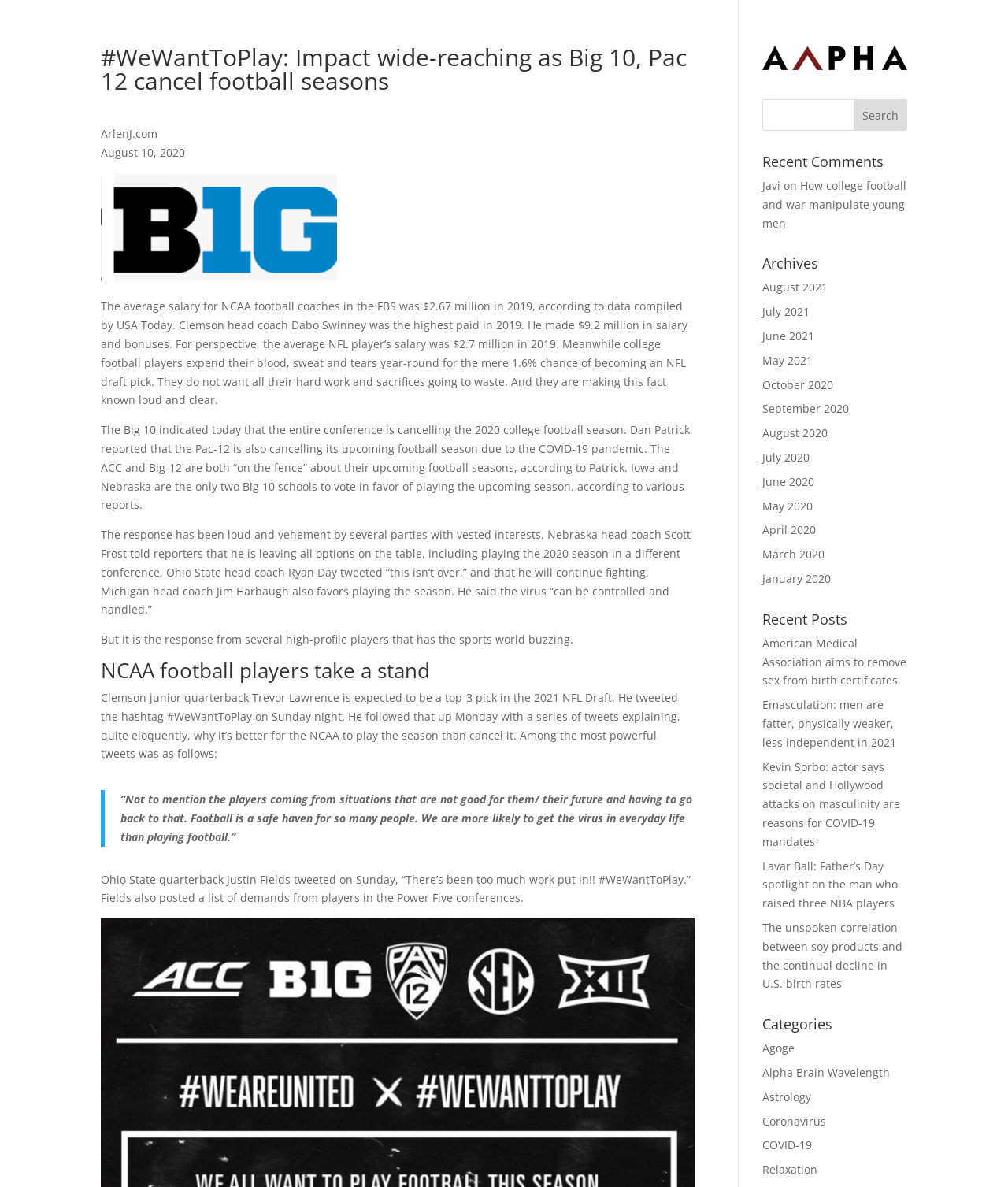Who is the highest paid NCAA football coach in 2019?
From the details in the image, provide a complete and detailed answer to the question.

According to the text, 'Clemson head coach Dabo Swinney was the highest paid in 2019. He made $9.2 million in salary and bonuses.'